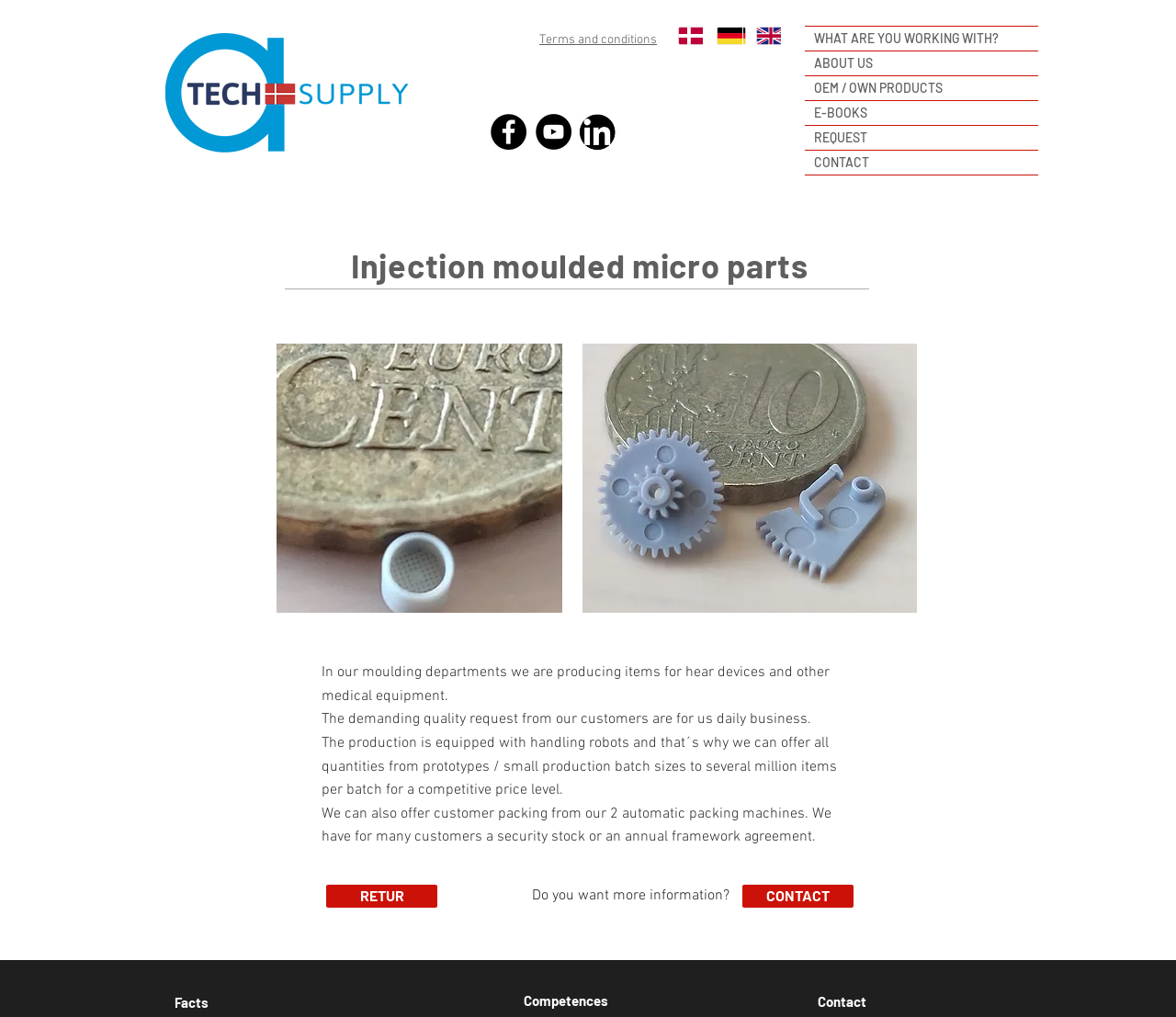What is the main product category?
Please answer the question with a detailed response using the information from the screenshot.

I found the main product category by looking at the main heading element on the webpage, which has the text 'Injection moulded micro parts'. This suggests that the webpage is primarily about this type of product.